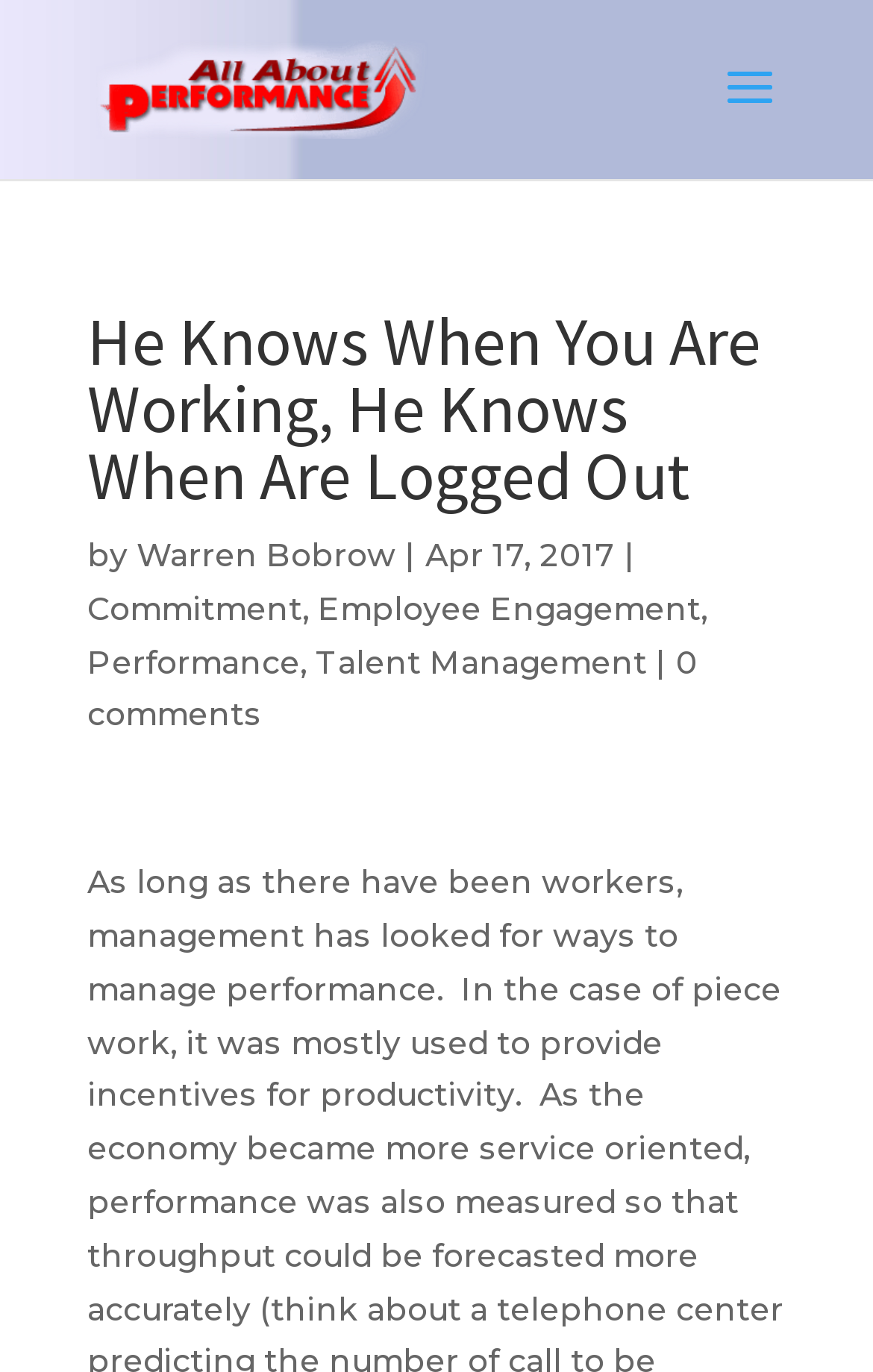What are the categories related to the article?
Based on the screenshot, provide a one-word or short-phrase response.

Commitment, Employee Engagement, Performance, Talent Management